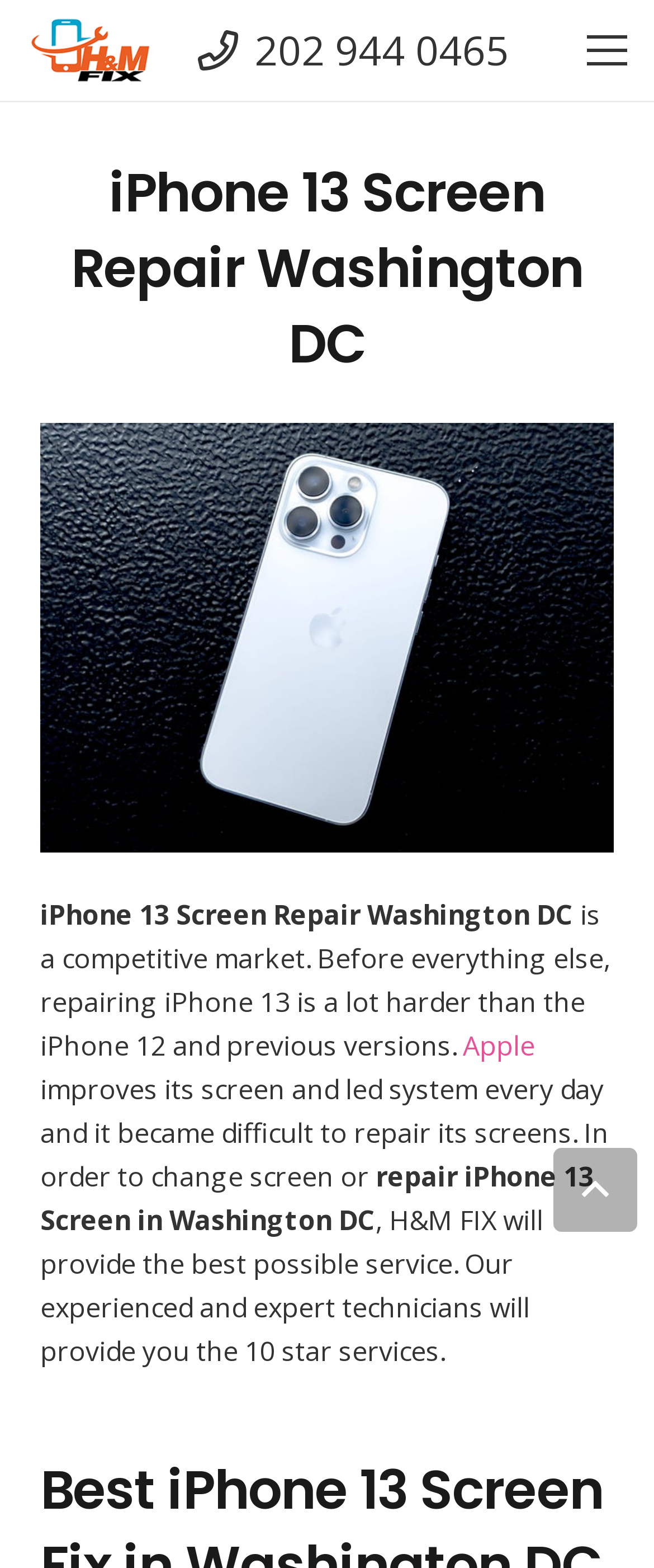What is the name of the company providing iPhone repair services?
Based on the screenshot, answer the question with a single word or phrase.

H&M FIX